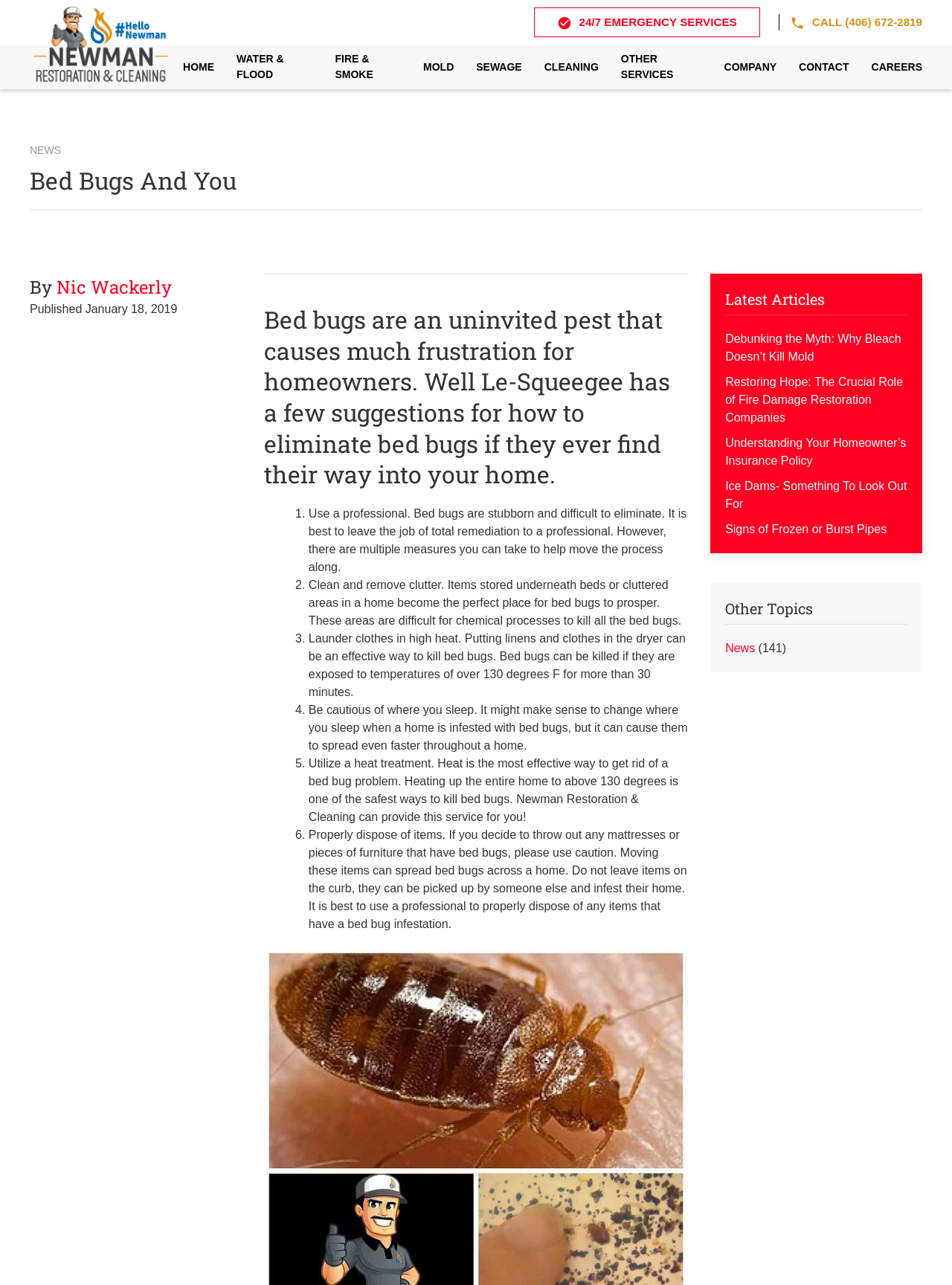Given the description: "Company", determine the bounding box coordinates of the UI element. The coordinates should be formatted as four float numbers between 0 and 1, [left, top, right, bottom].

[0.749, 0.035, 0.827, 0.069]